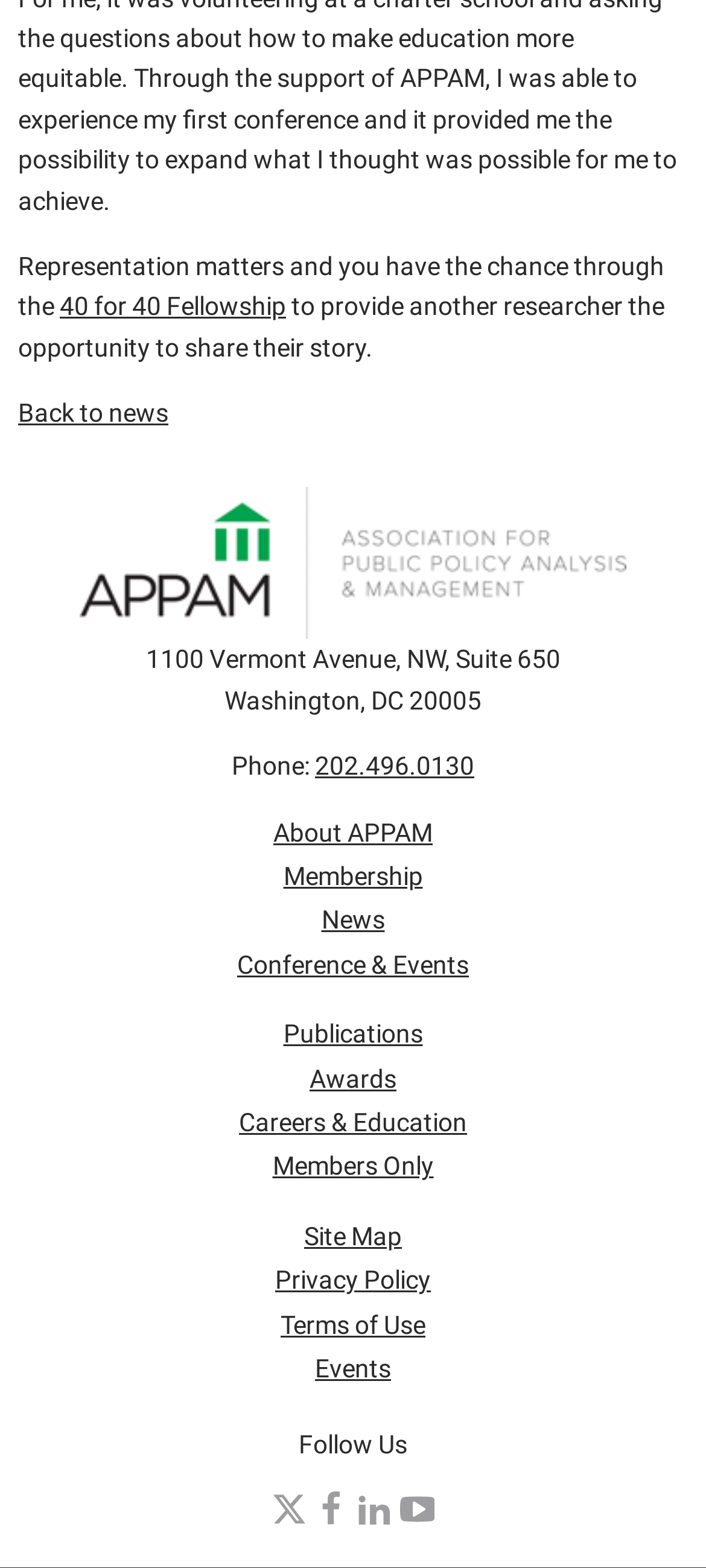Please identify the bounding box coordinates of the clickable element to fulfill the following instruction: "Learn more about 'About APPAM'". The coordinates should be four float numbers between 0 and 1, i.e., [left, top, right, bottom].

[0.387, 0.521, 0.613, 0.54]